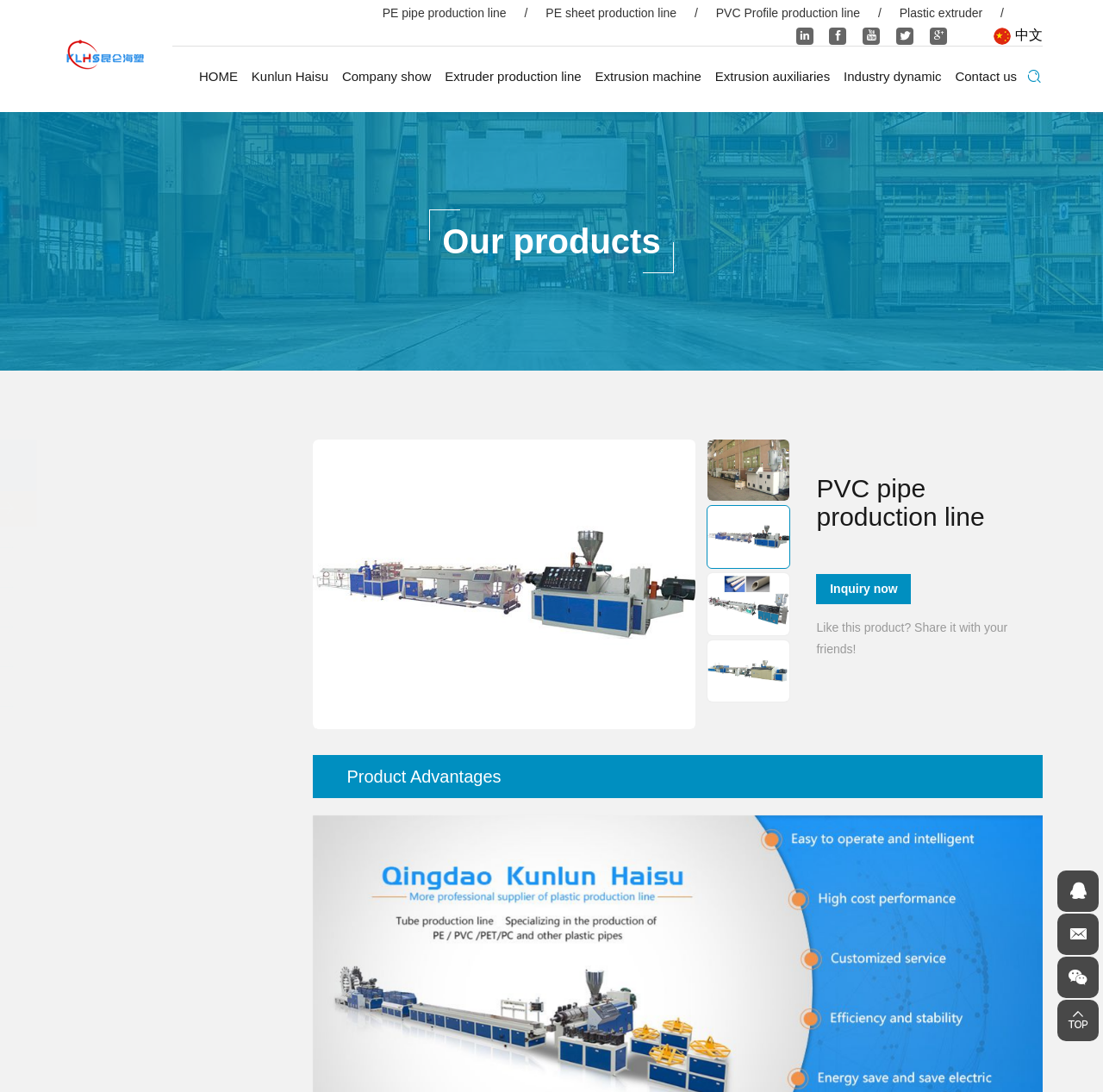Using the information in the image, could you please answer the following question in detail:
What is the language of the link '中文'?

I found this answer by looking at the link '中文' on the webpage, which is a Chinese character that means 'Chinese', suggesting that the link is for a Chinese language version of the webpage.